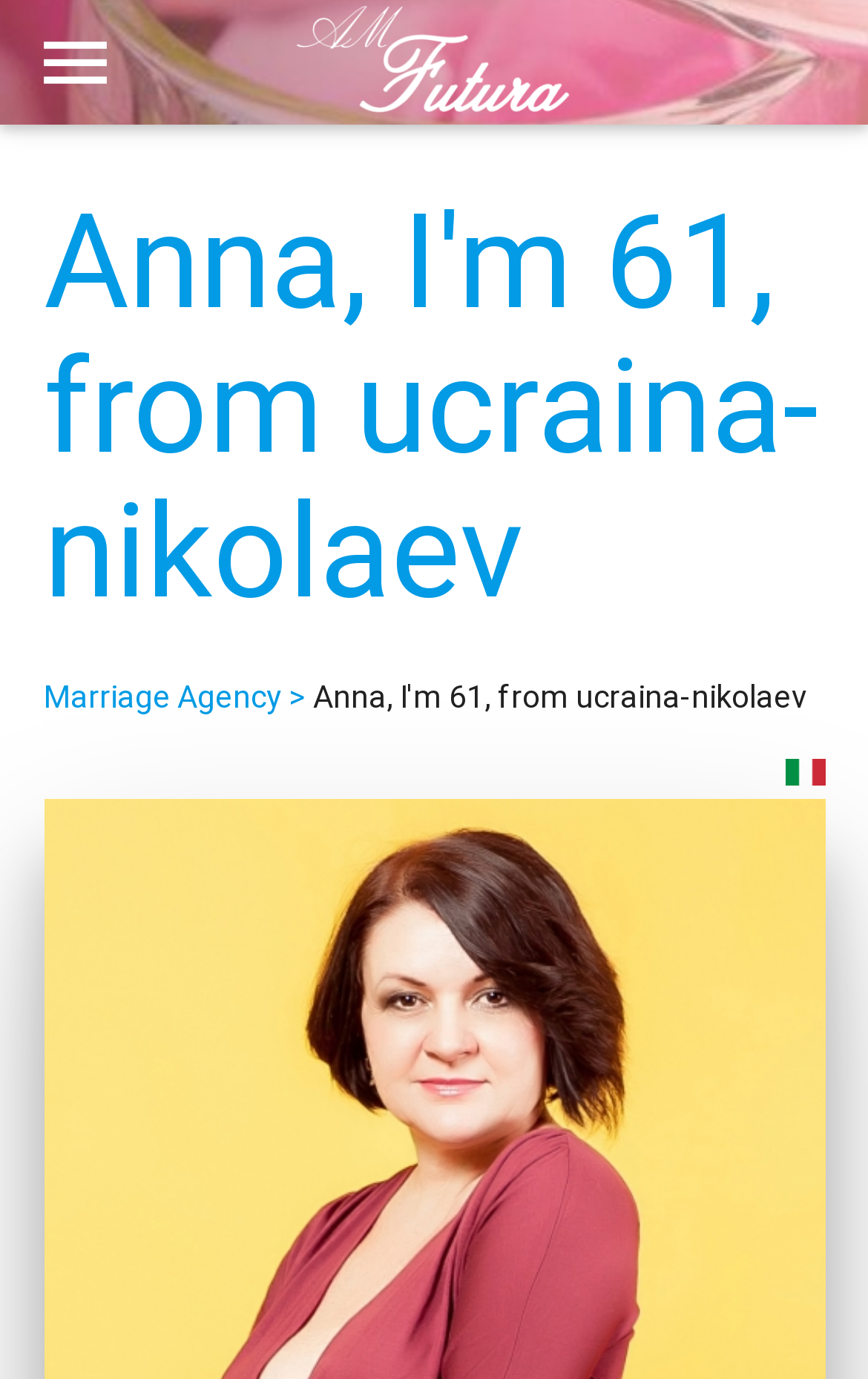Generate the text of the webpage's primary heading.

Anna, I'm 61, from ucraina-nikolaev